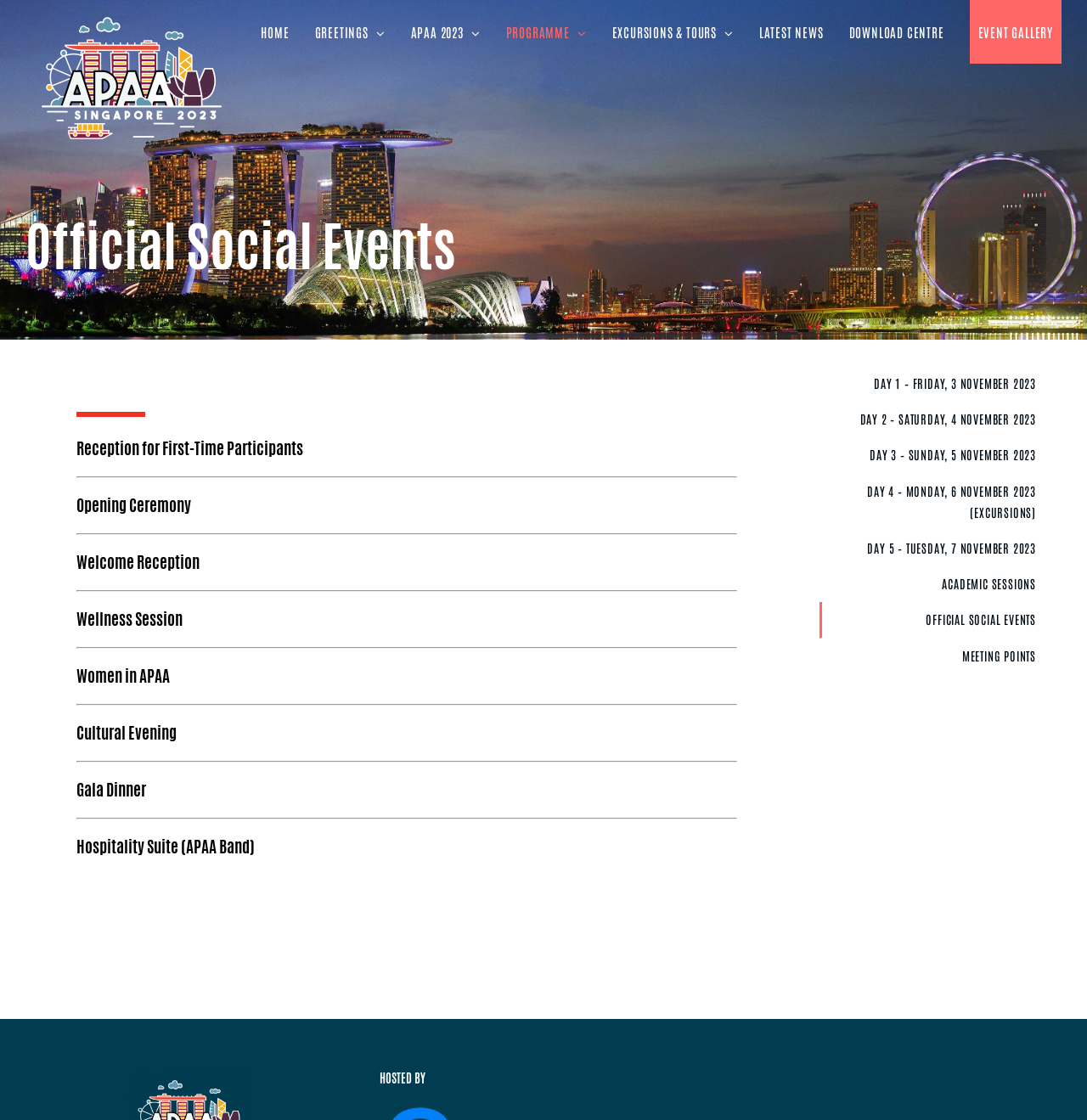What is the last event listed in the programme?
With the help of the image, please provide a detailed response to the question.

By examining the programme schedule on the webpage, the last event listed is the 'Hospitality Suite (APAA Band)', which is indicated by the heading element with the corresponding text.